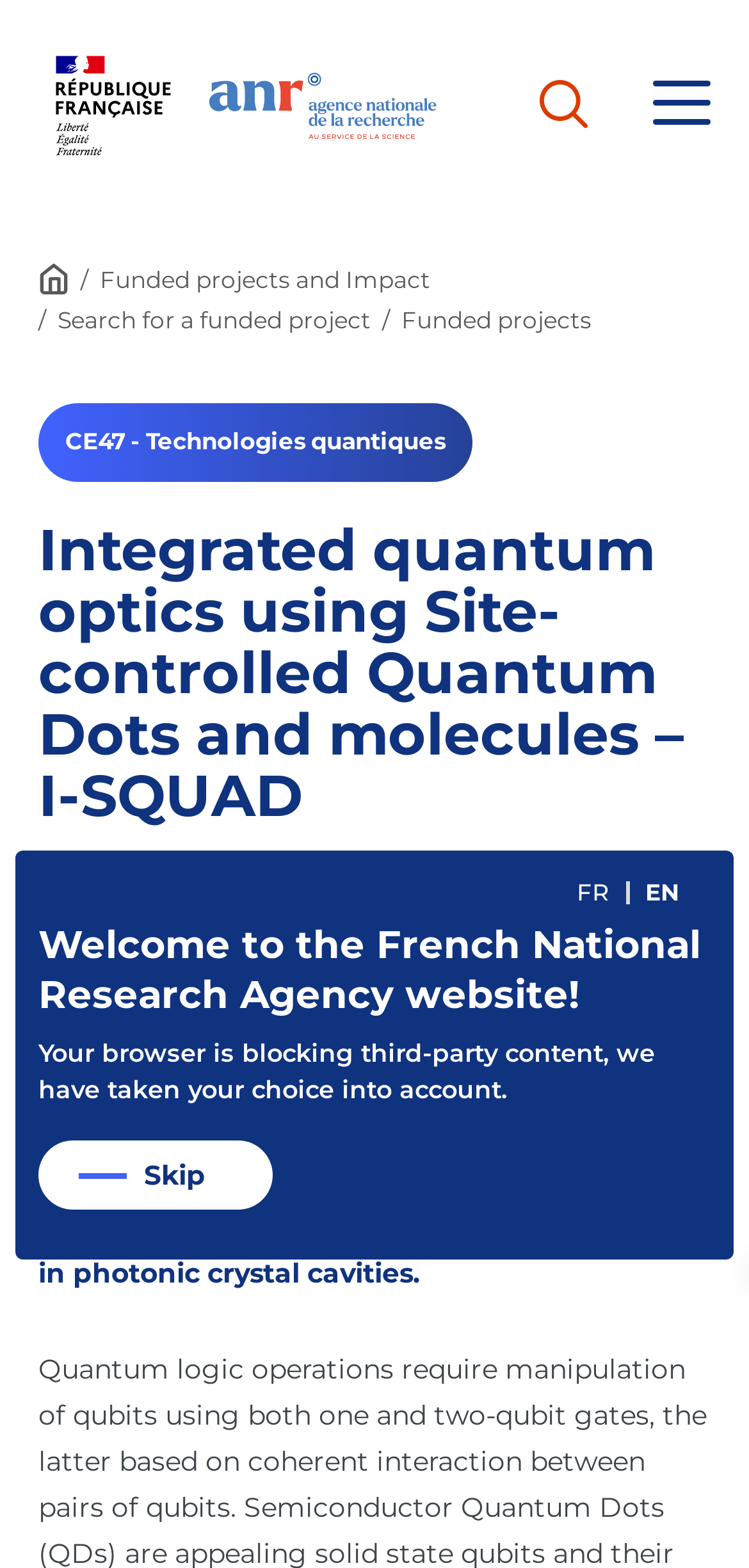Please answer the following query using a single word or phrase: 
What is the logo on the top left corner?

République Française